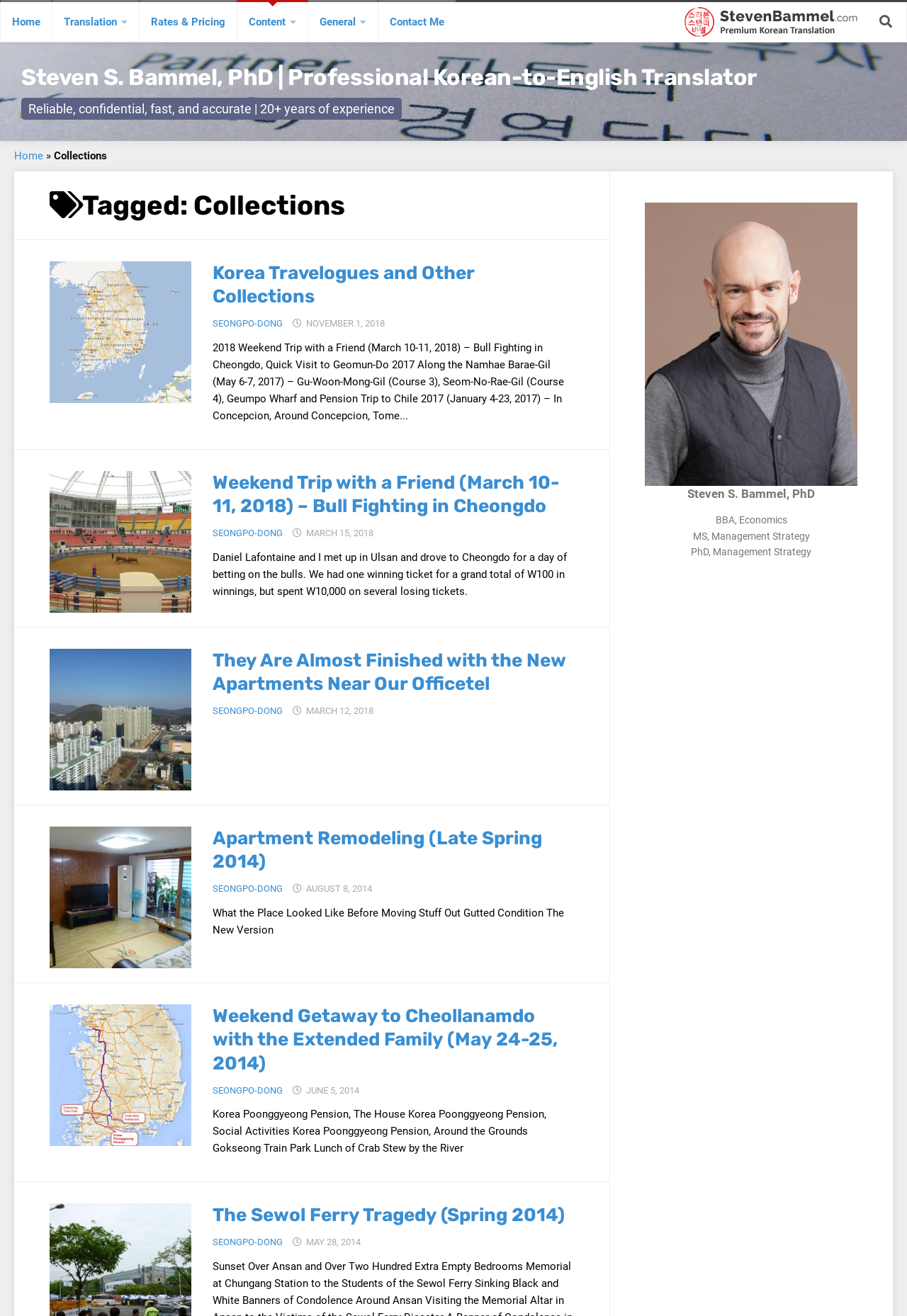Provide the bounding box coordinates of the HTML element this sentence describes: "Rates & Pricing". The bounding box coordinates consist of four float numbers between 0 and 1, i.e., [left, top, right, bottom].

[0.154, 0.0, 0.261, 0.032]